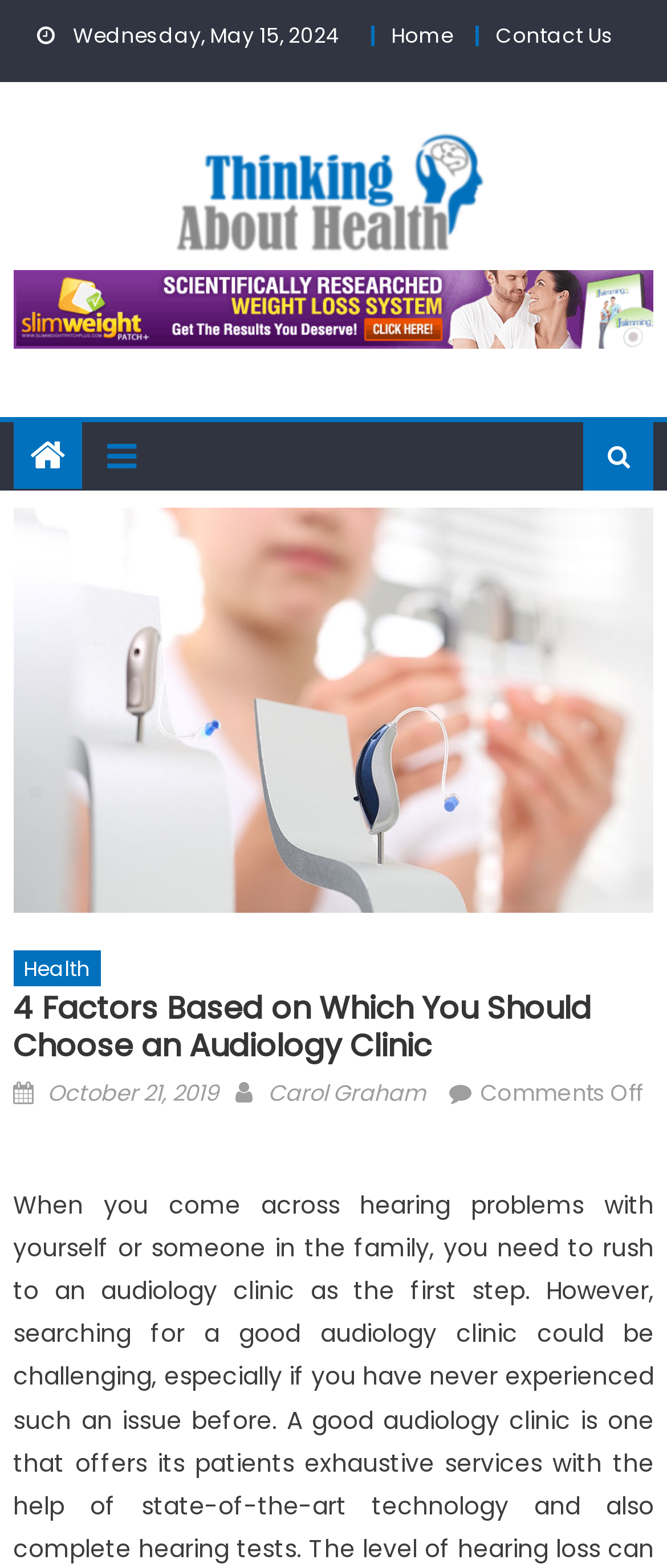What is the category of the article?
Please craft a detailed and exhaustive response to the question.

I found the category of the article by looking at the links below the main heading. One of the links is 'Health', which suggests that the article belongs to the Health category.